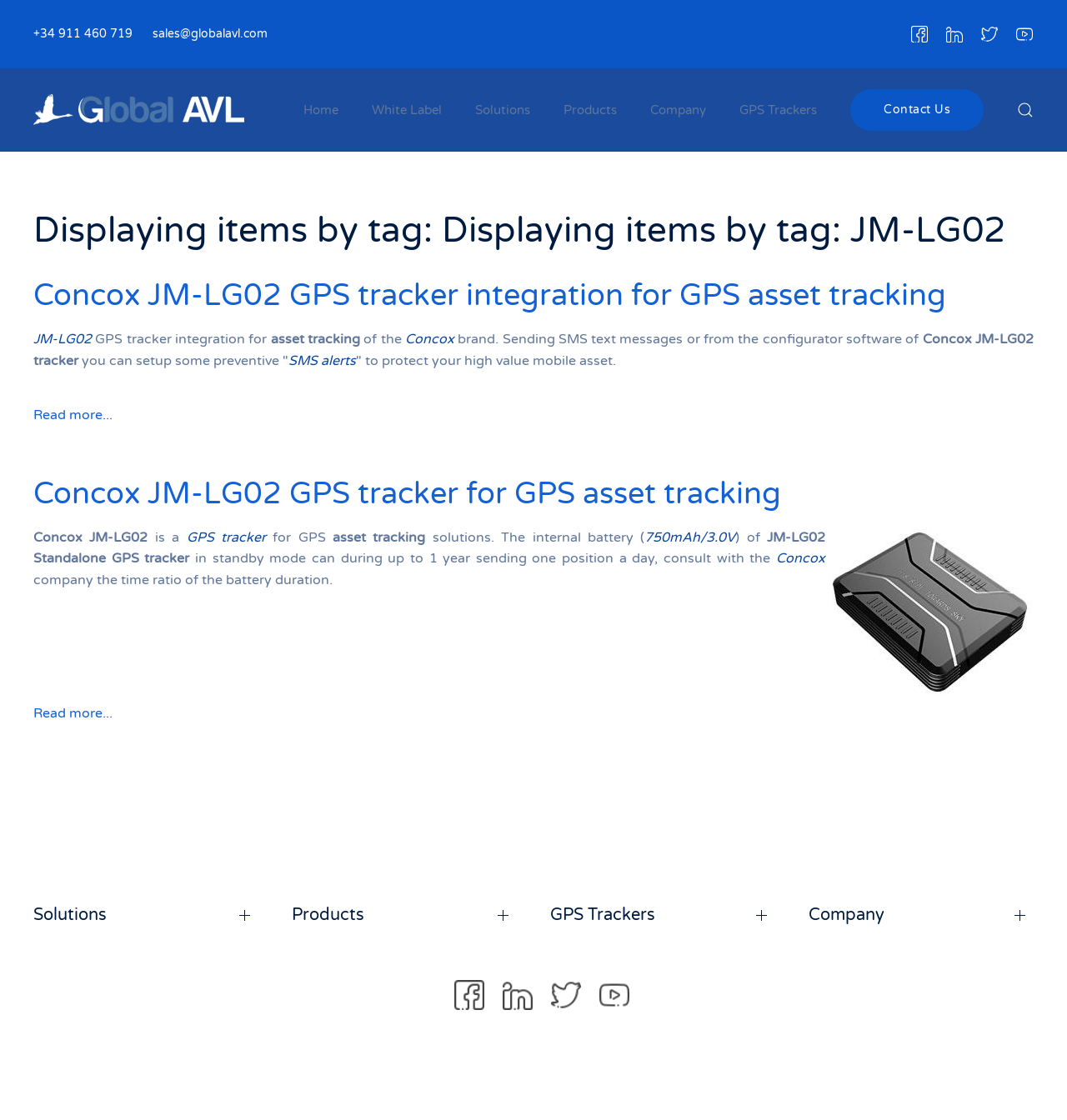Answer the question in a single word or phrase:
What is the purpose of the Concox JM-LG02 GPS tracker?

GPS asset tracking